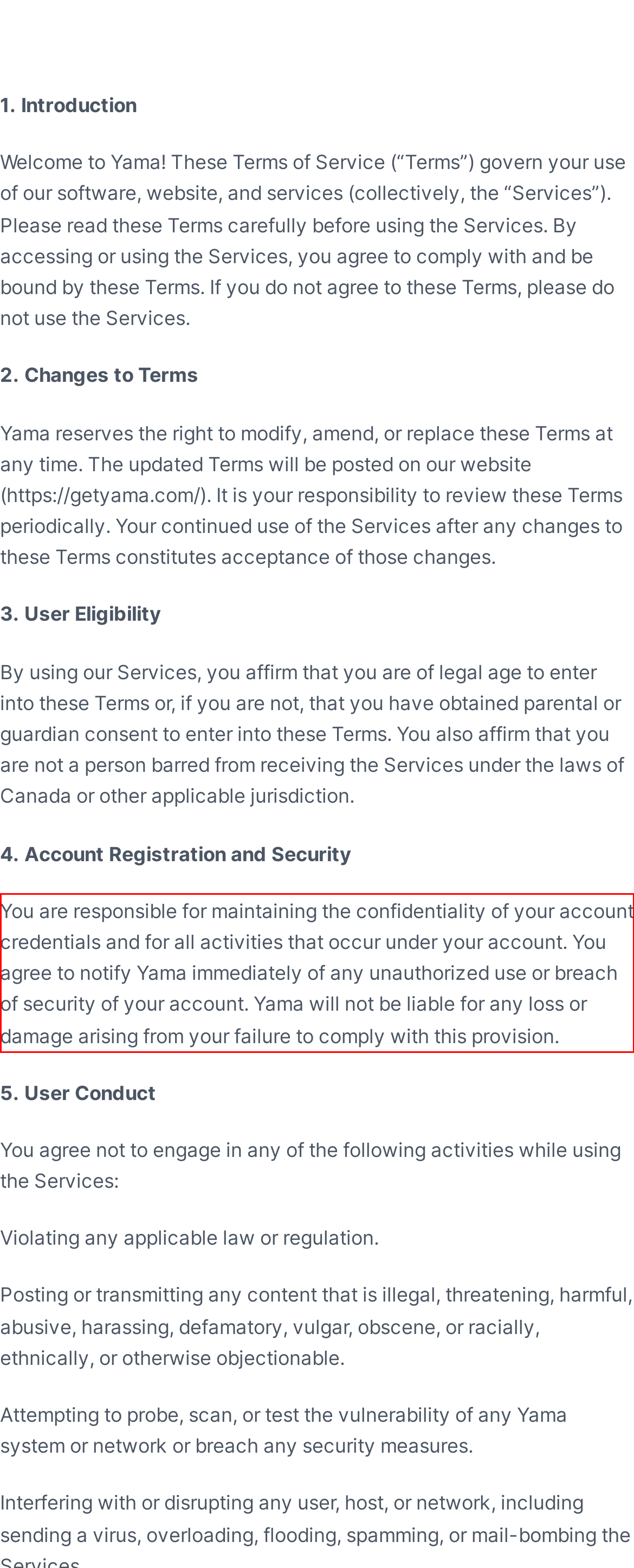Given a webpage screenshot, locate the red bounding box and extract the text content found inside it.

You are responsible for maintaining the confidentiality of your account credentials and for all activities that occur under your account. You agree to notify Yama immediately of any unauthorized use or breach of security of your account. Yama will not be liable for any loss or damage arising from your failure to comply with this provision.